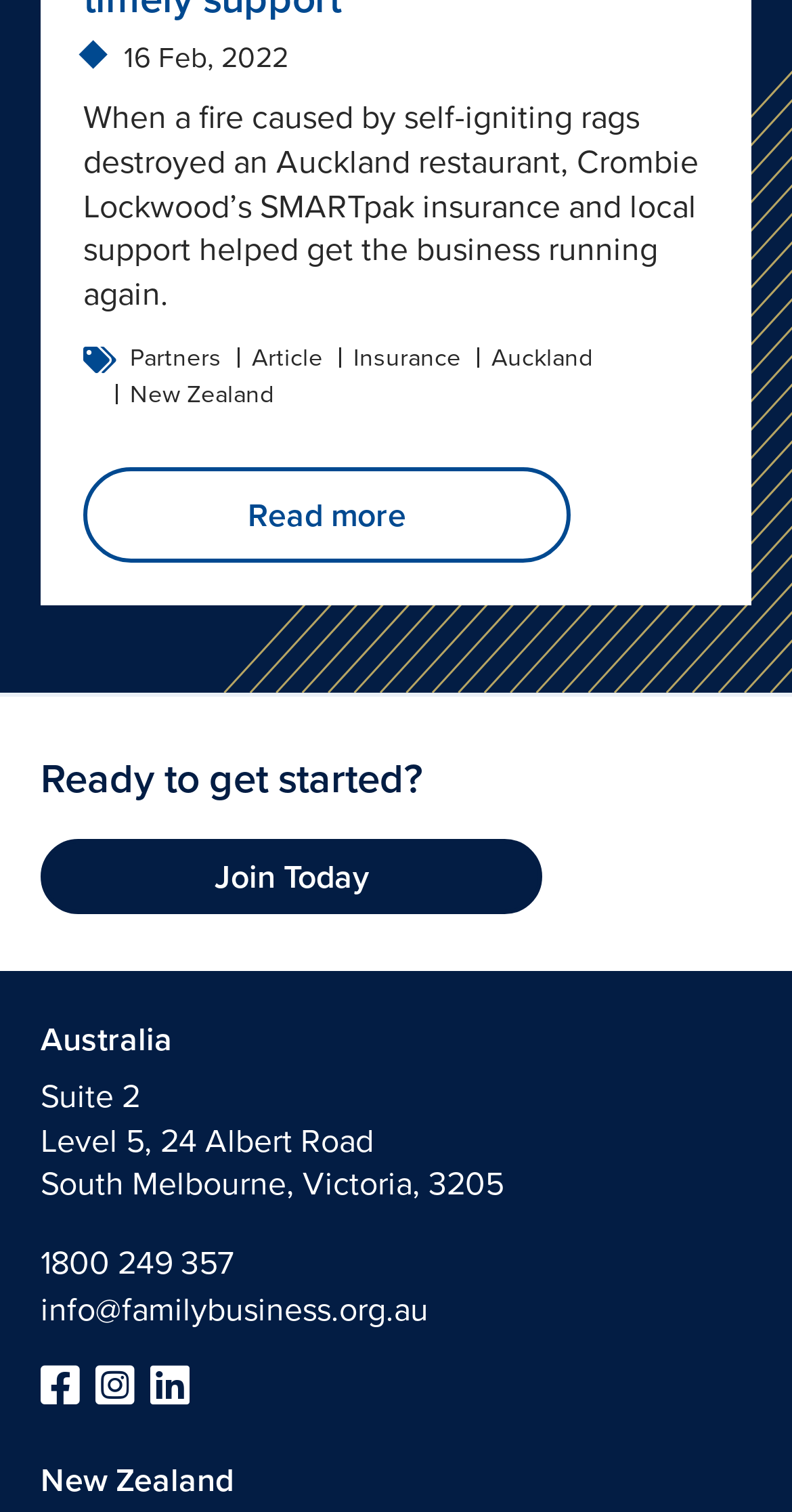Please identify the bounding box coordinates of the area that needs to be clicked to fulfill the following instruction: "View the New Zealand page."

[0.051, 0.963, 0.949, 0.995]